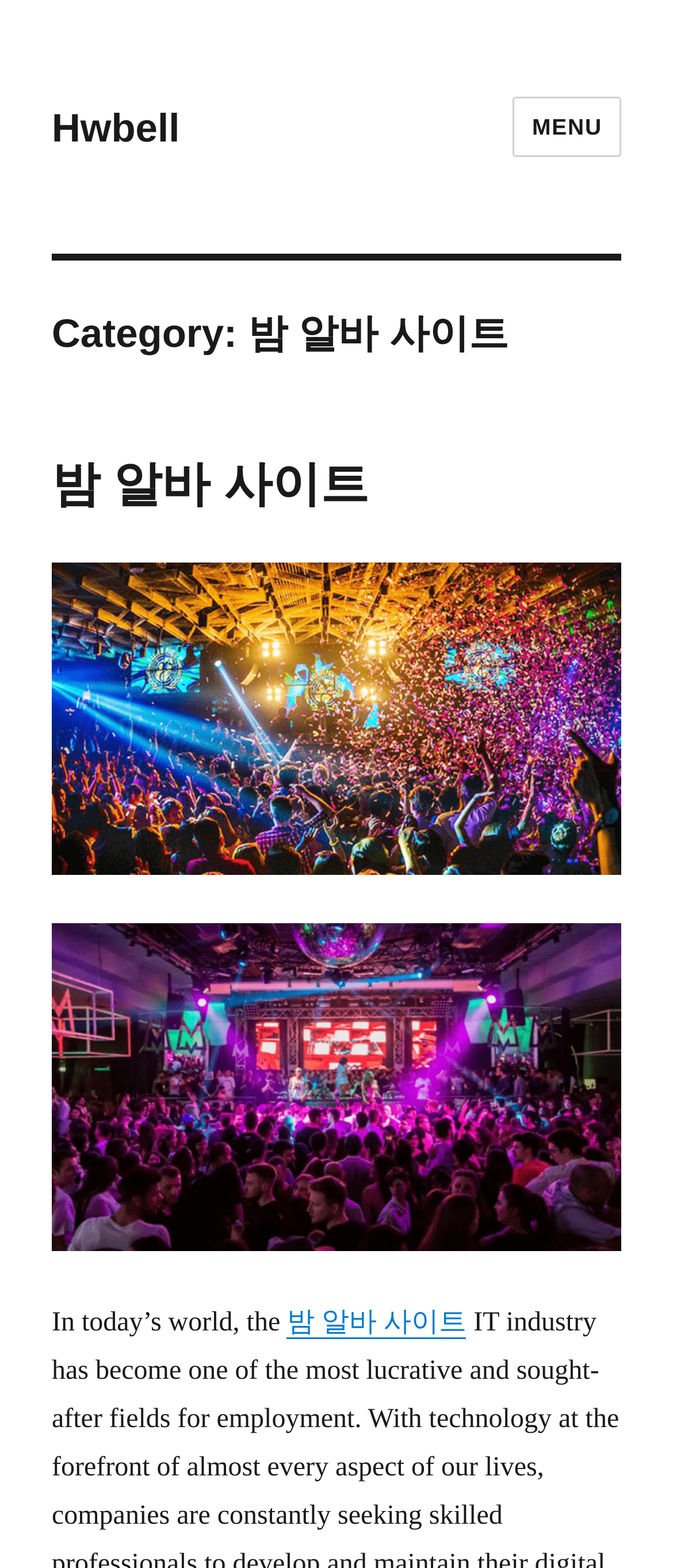Provide a short answer to the following question with just one word or phrase: What is the category of the current webpage?

밤 알바 사이트